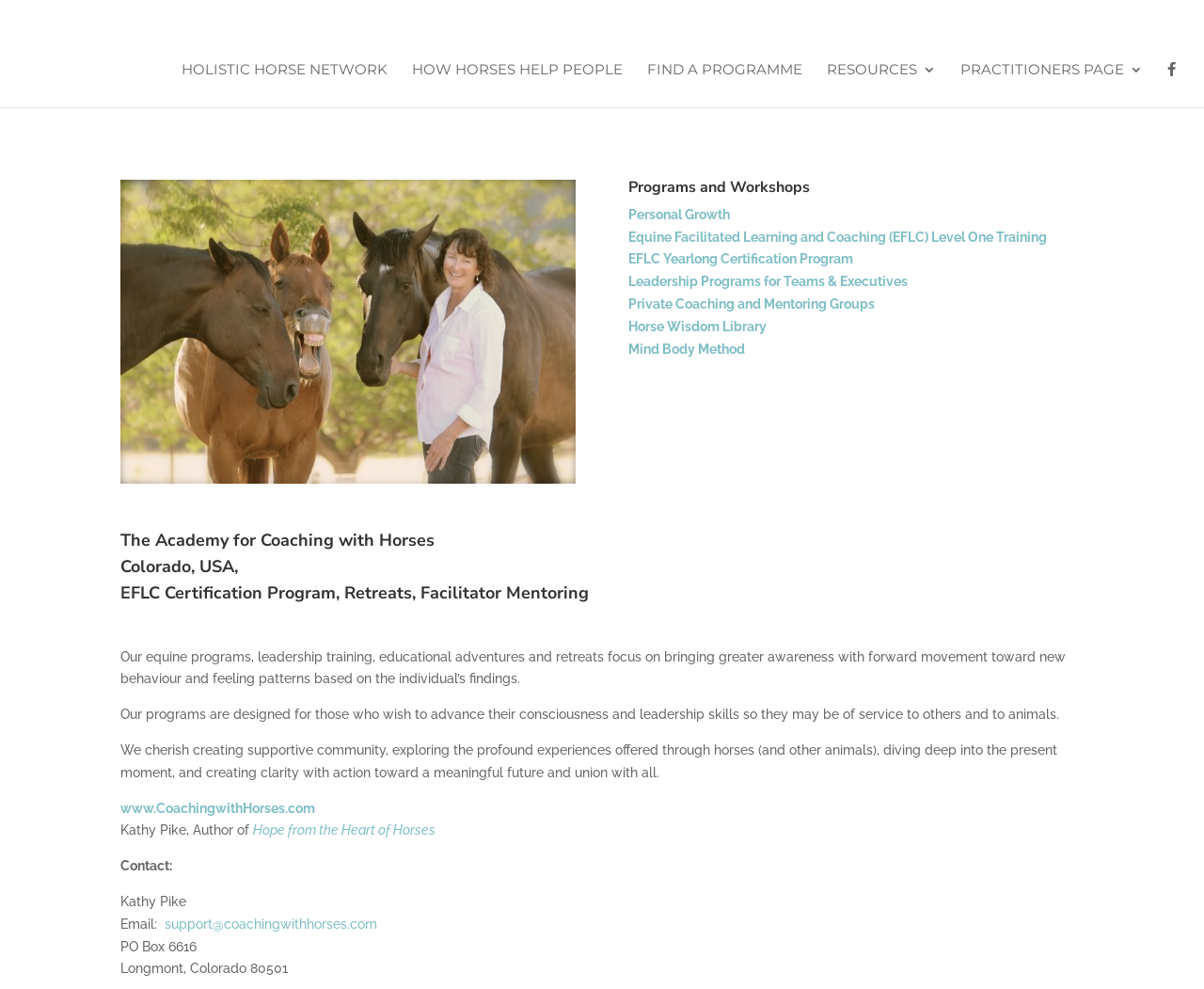Show the bounding box coordinates of the element that should be clicked to complete the task: "check the latest gaming releases".

None